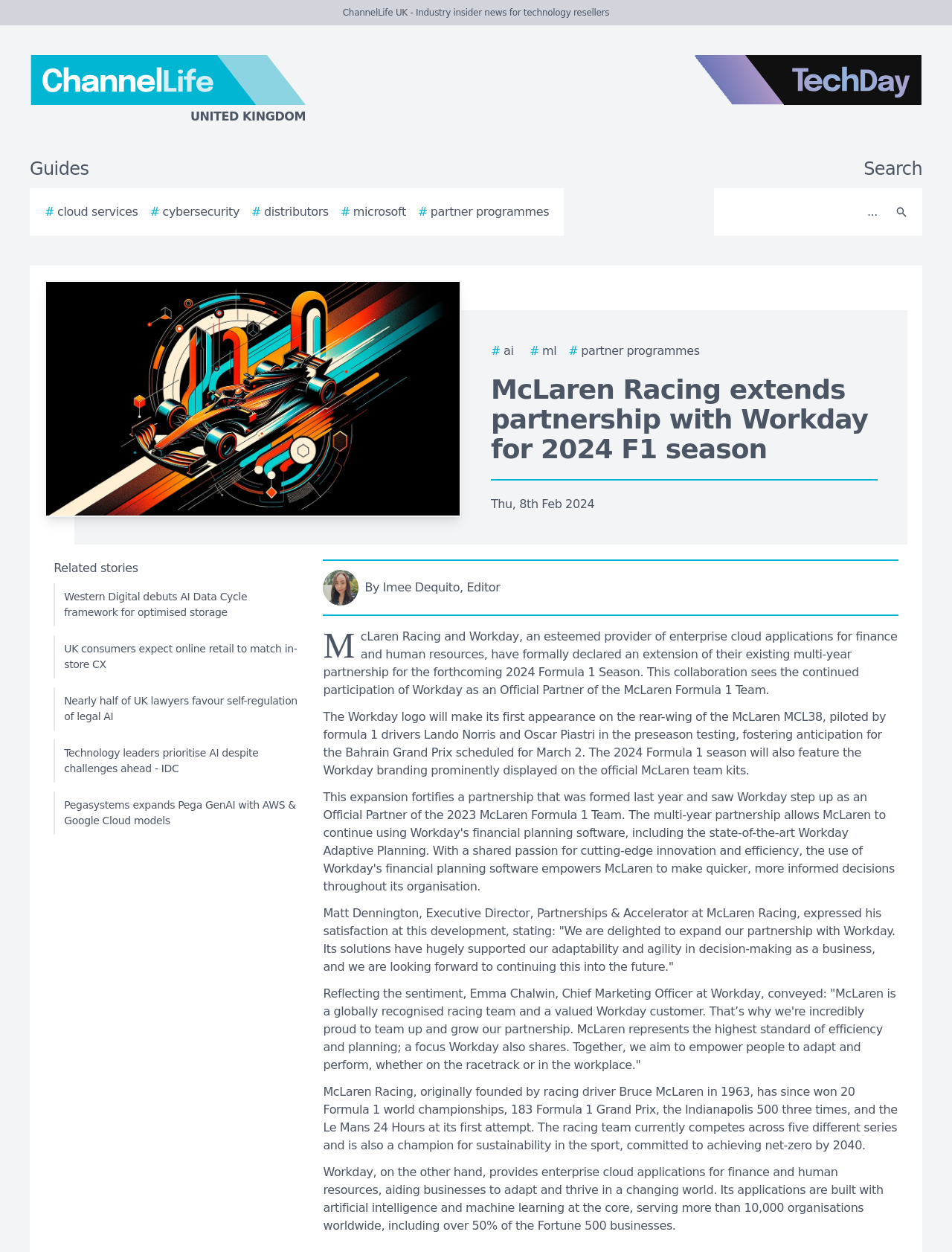Predict the bounding box coordinates of the area that should be clicked to accomplish the following instruction: "Search for something". The bounding box coordinates should consist of four float numbers between 0 and 1, i.e., [left, top, right, bottom].

[0.756, 0.155, 0.931, 0.184]